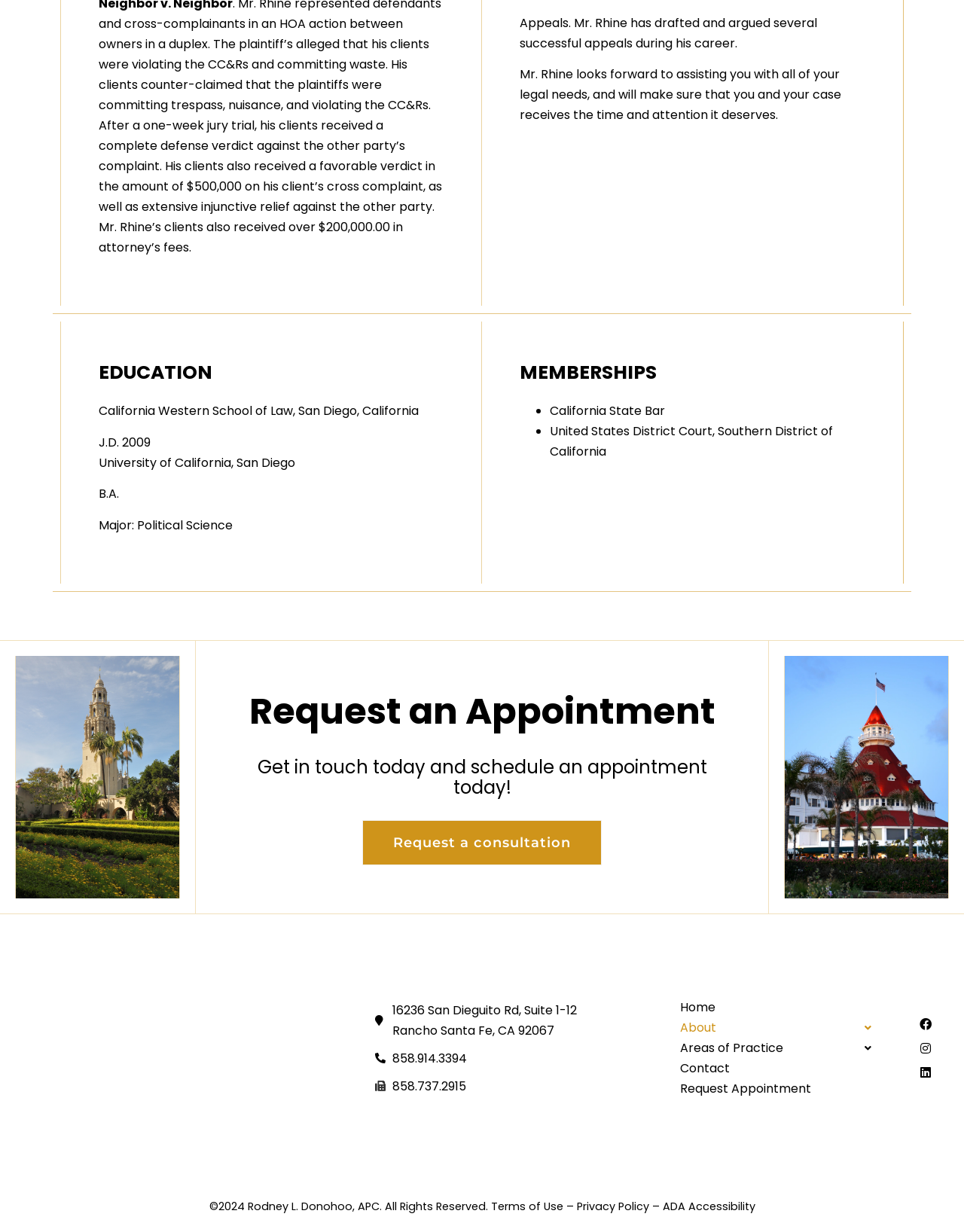Provide your answer in one word or a succinct phrase for the question: 
Where did Mr. Rhine receive his J.D.?

California Western School of Law